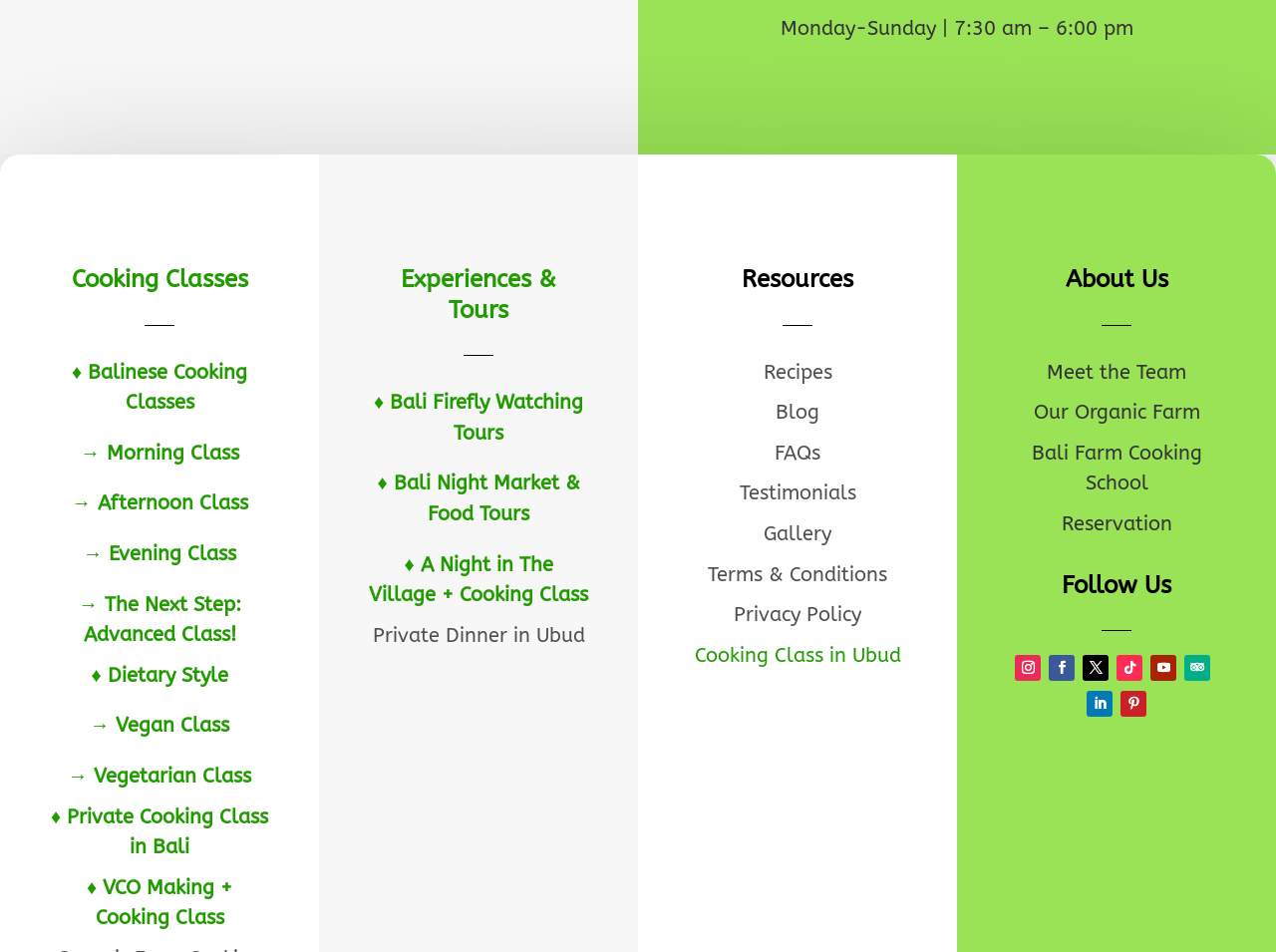What type of cooking classes are offered?
Based on the visual, give a brief answer using one word or a short phrase.

Balinese, Vegan, Vegetarian